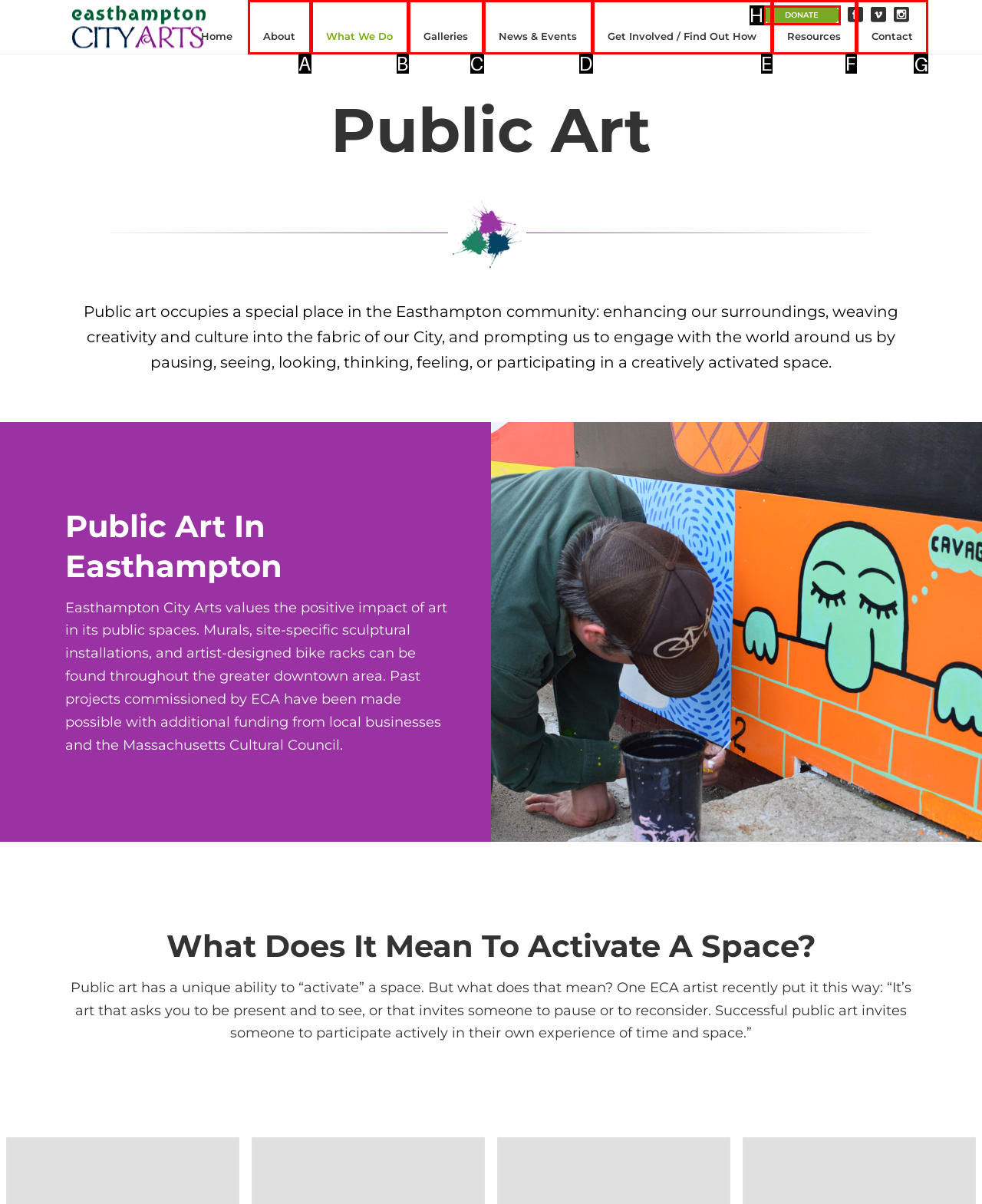Given the task: Contact Easthampton City Arts, indicate which boxed UI element should be clicked. Provide your answer using the letter associated with the correct choice.

G